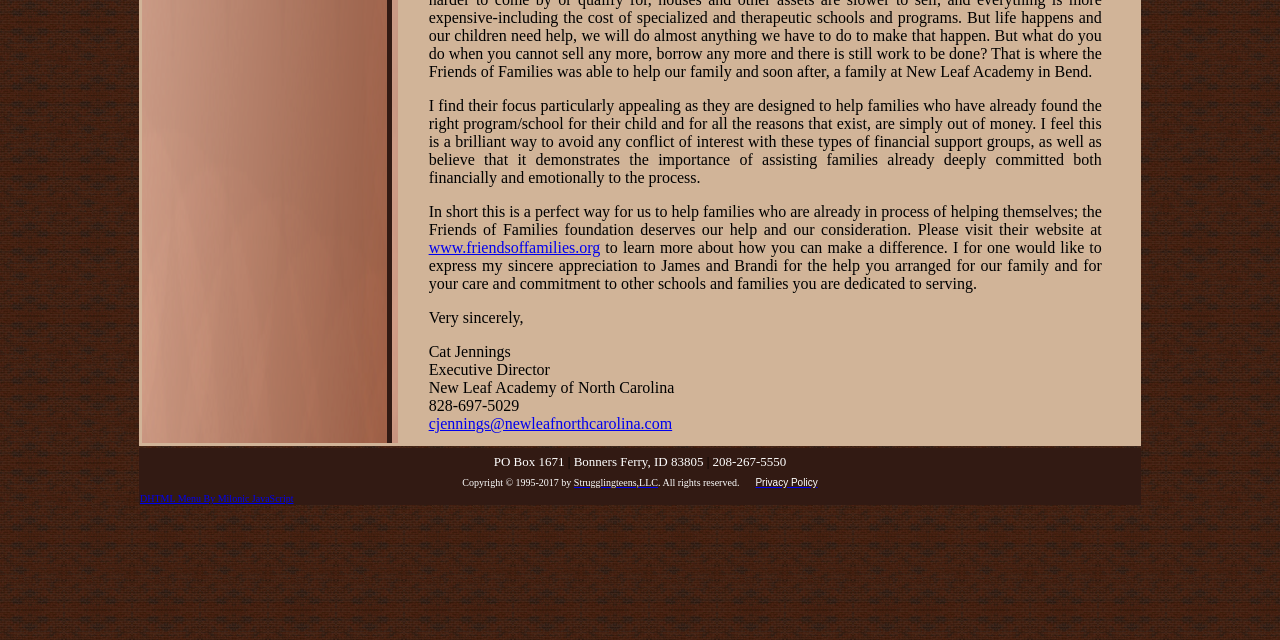Find the bounding box coordinates corresponding to the UI element with the description: "Privacy Policy". The coordinates should be formatted as [left, top, right, bottom], with values as floats between 0 and 1.

[0.59, 0.738, 0.639, 0.764]